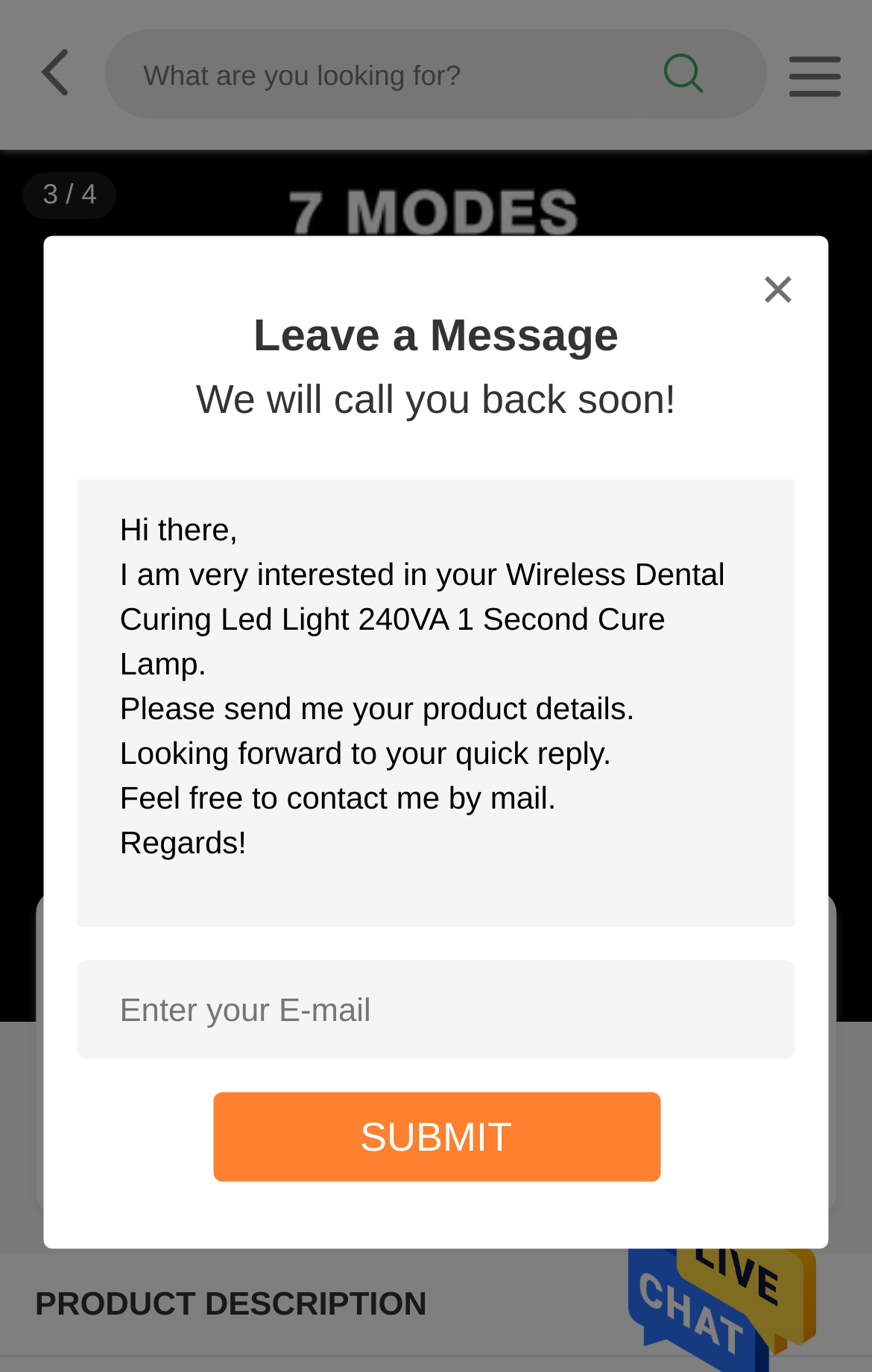What is the product shown on the webpage? Please answer the question using a single word or phrase based on the image.

Wireless Dental Curing Led Light